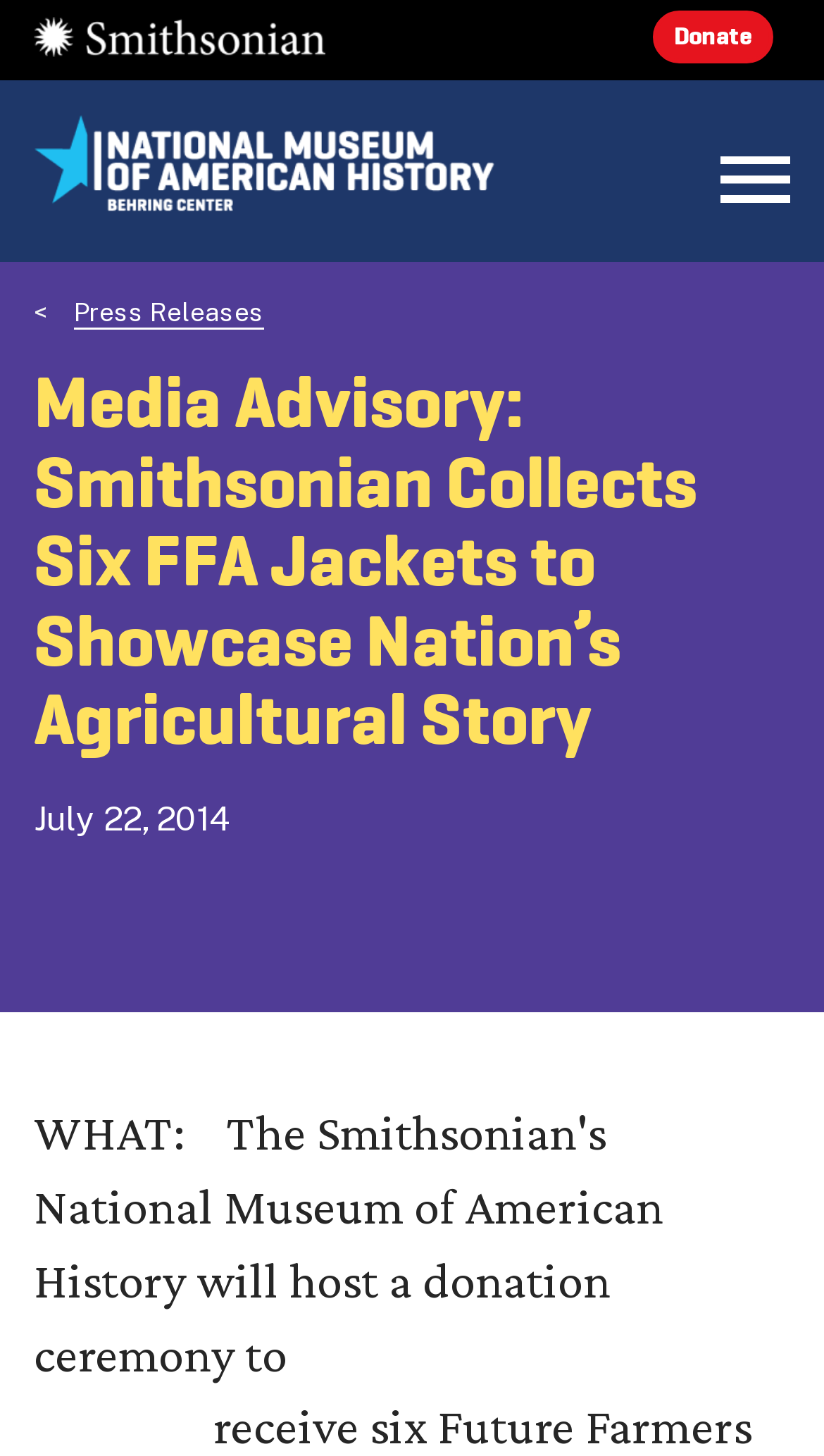What is the purpose of the button at the top right?
Could you answer the question in a detailed manner, providing as much information as possible?

I found the answer by looking at the button element with the text 'Menu' which is located at the top right of the webpage and is not expanded.